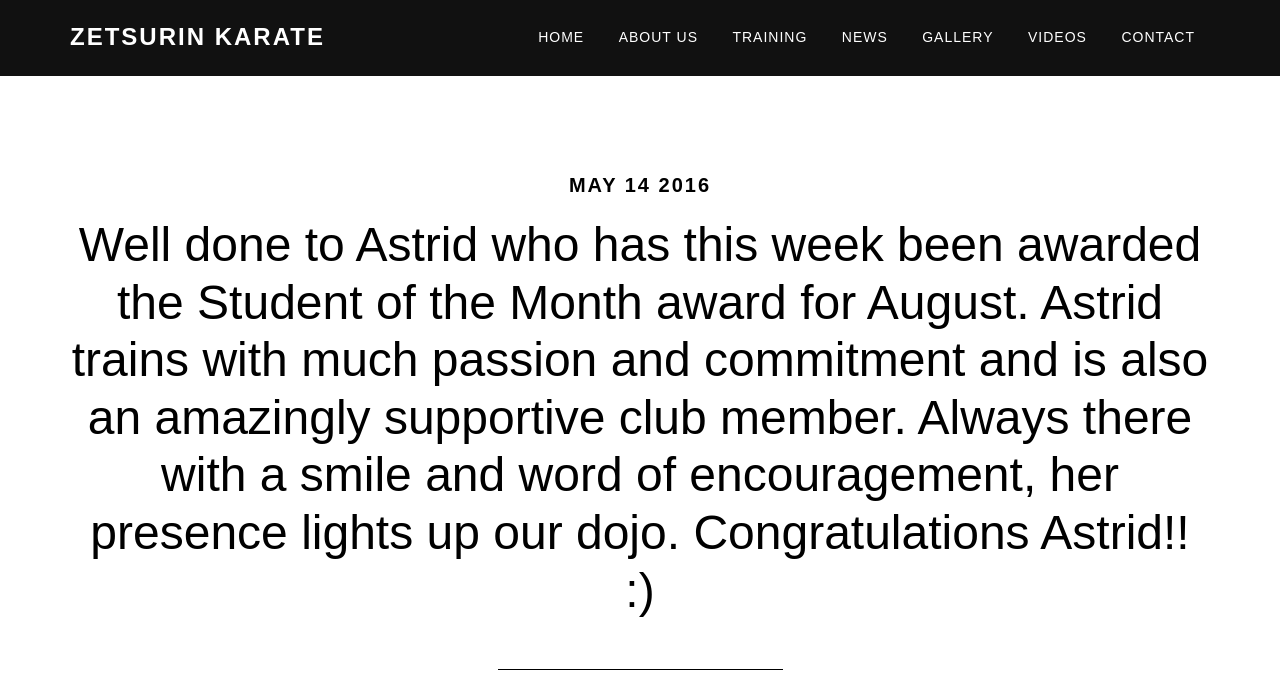Determine and generate the text content of the webpage's headline.

Well done to Astrid who has this week been awarded the Student of the Month award for August. Astrid trains with much passion and commitment and is also an amazingly supportive club member. Always there with a smile and word of encouragement, her presence lights up our dojo. Congratulations Astrid!! :)